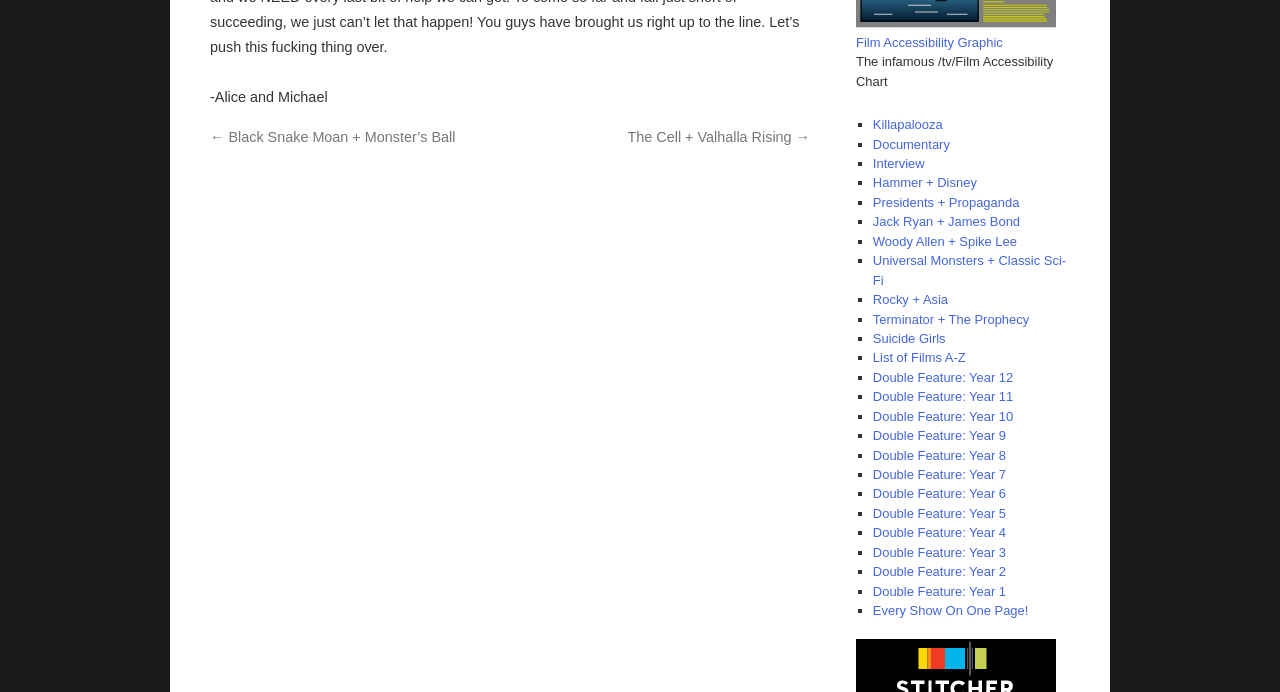Please give the bounding box coordinates of the area that should be clicked to fulfill the following instruction: "Check the list of films from A to Z". The coordinates should be in the format of four float numbers from 0 to 1, i.e., [left, top, right, bottom].

[0.682, 0.506, 0.754, 0.528]